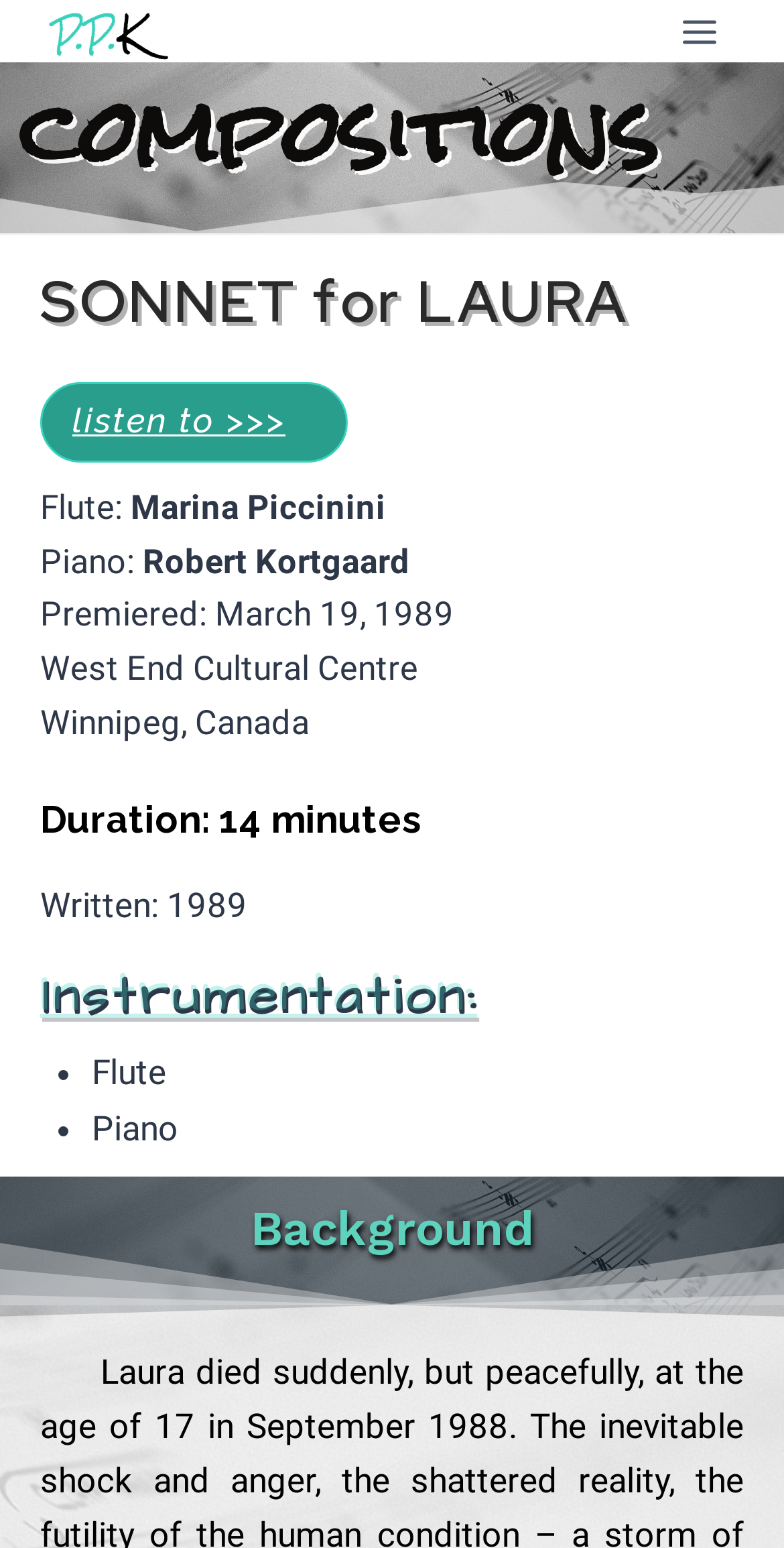How long does the sonnet last?
Please provide a single word or phrase as your answer based on the screenshot.

14 minutes